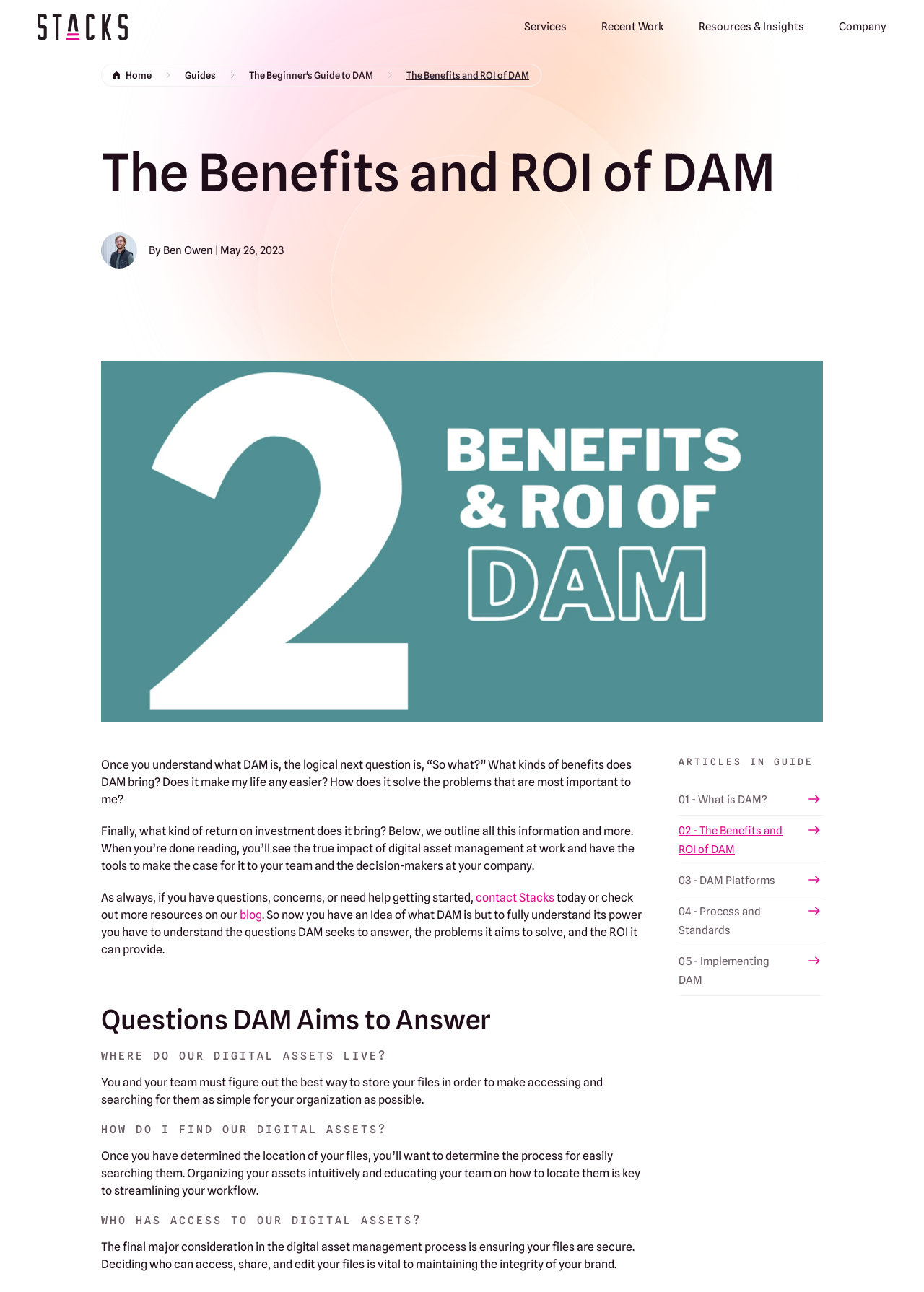Can you identify the bounding box coordinates of the clickable region needed to carry out this instruction: 'View April 2018'? The coordinates should be four float numbers within the range of 0 to 1, stated as [left, top, right, bottom].

None